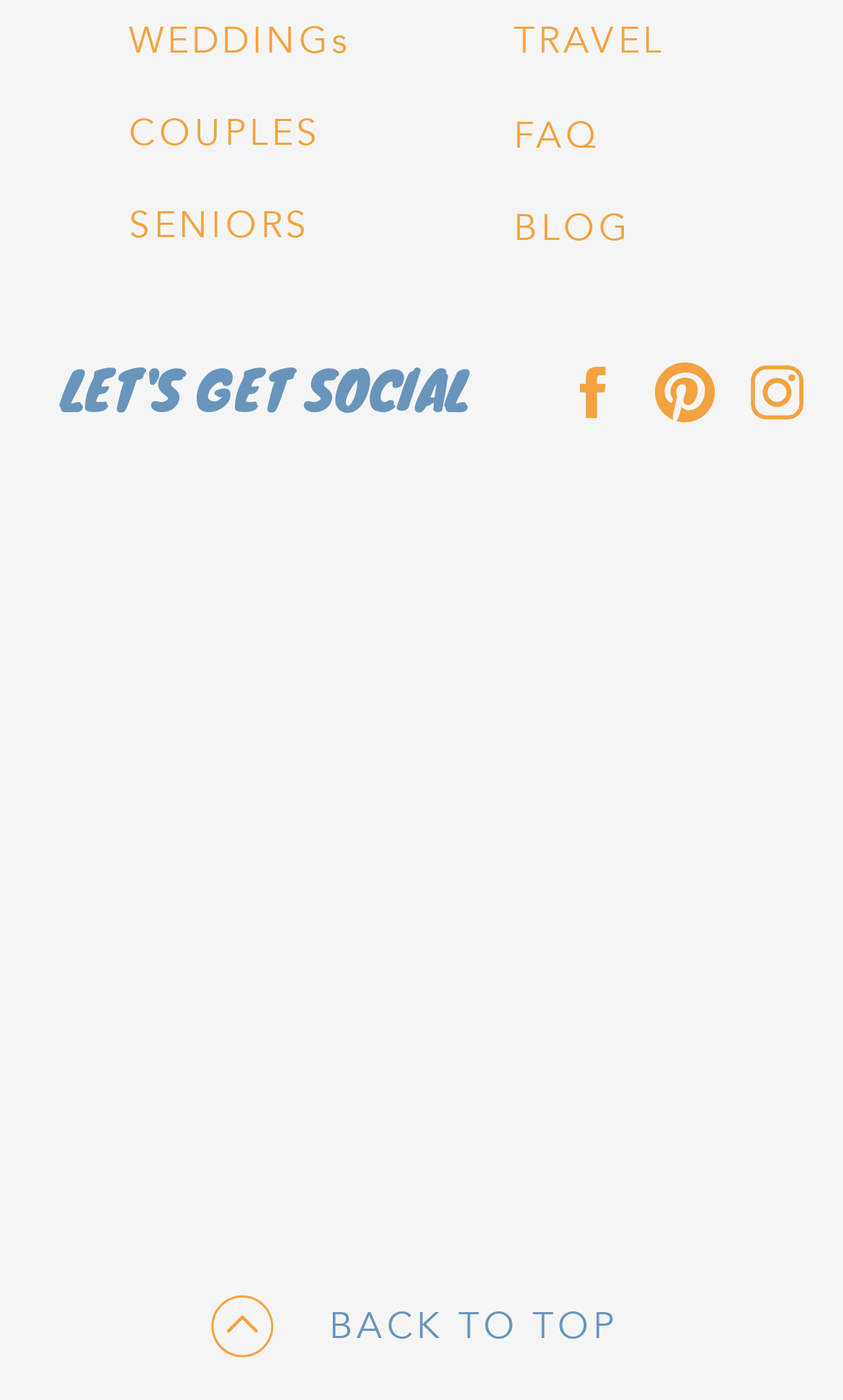Find the bounding box coordinates for the HTML element described in this sentence: "Back to top". Provide the coordinates as four float numbers between 0 and 1, in the format [left, top, right, bottom].

[0.391, 0.924, 0.847, 0.95]